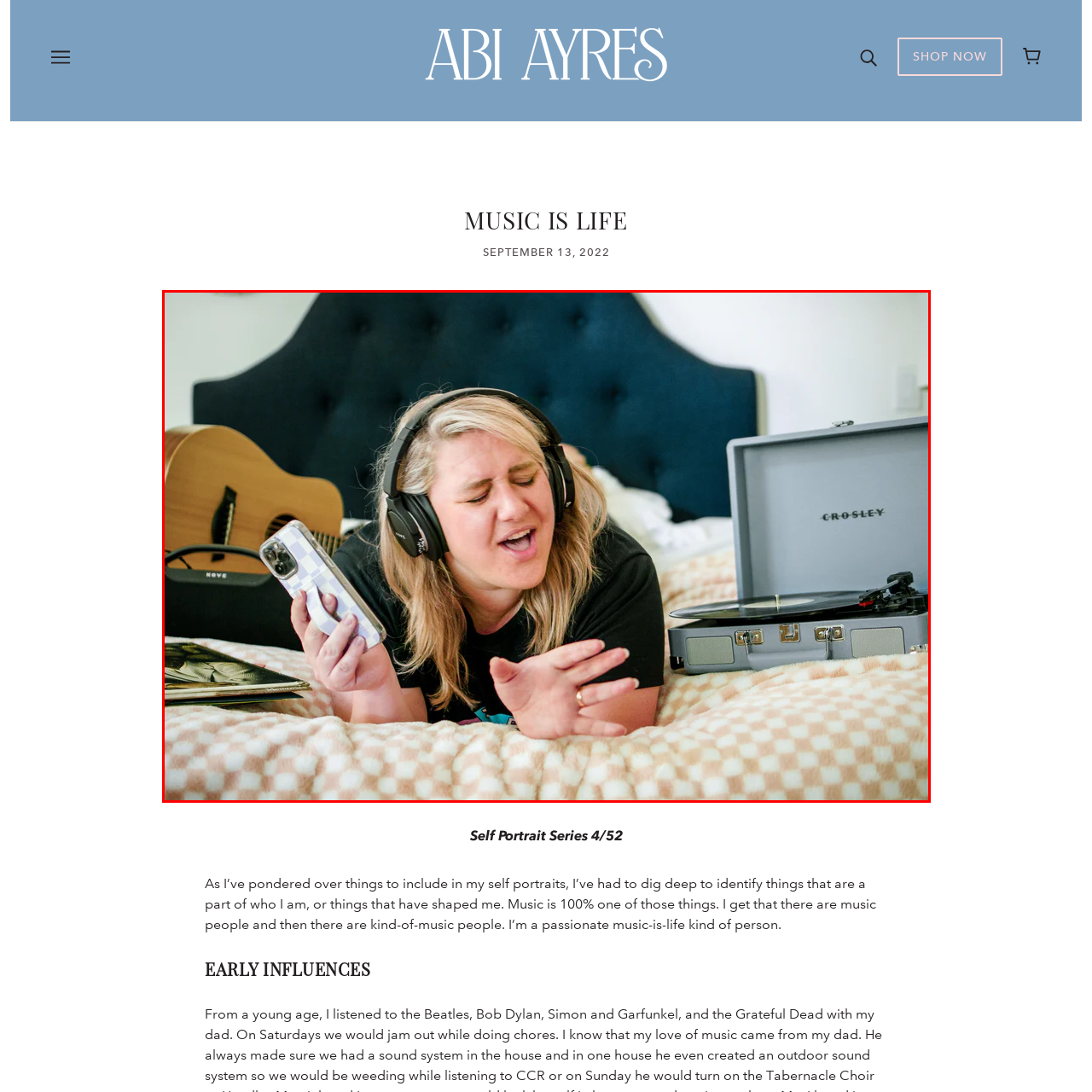Focus on the section marked by the red bounding box and reply with a single word or phrase: What is the woman wearing on her head?

headphones